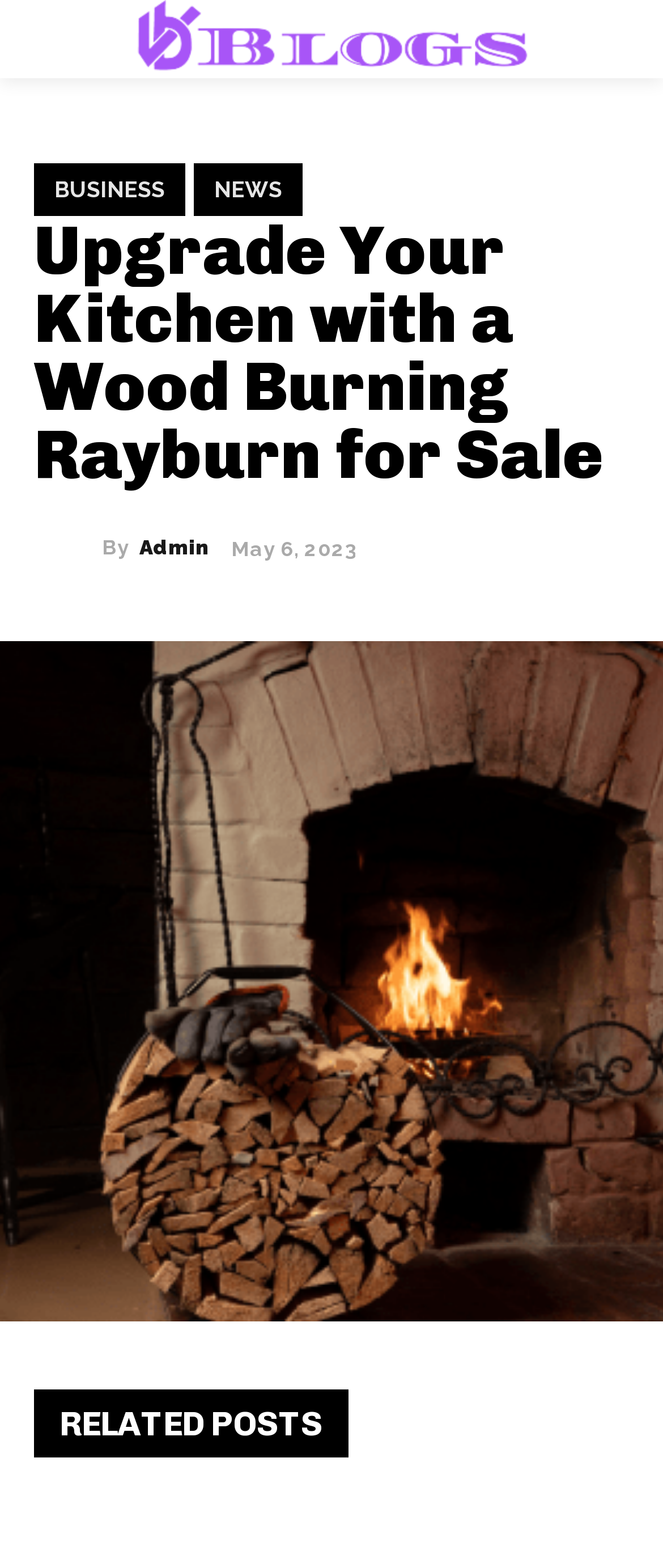Provide a one-word or brief phrase answer to the question:
What is the category of the related posts?

RELATED POSTS